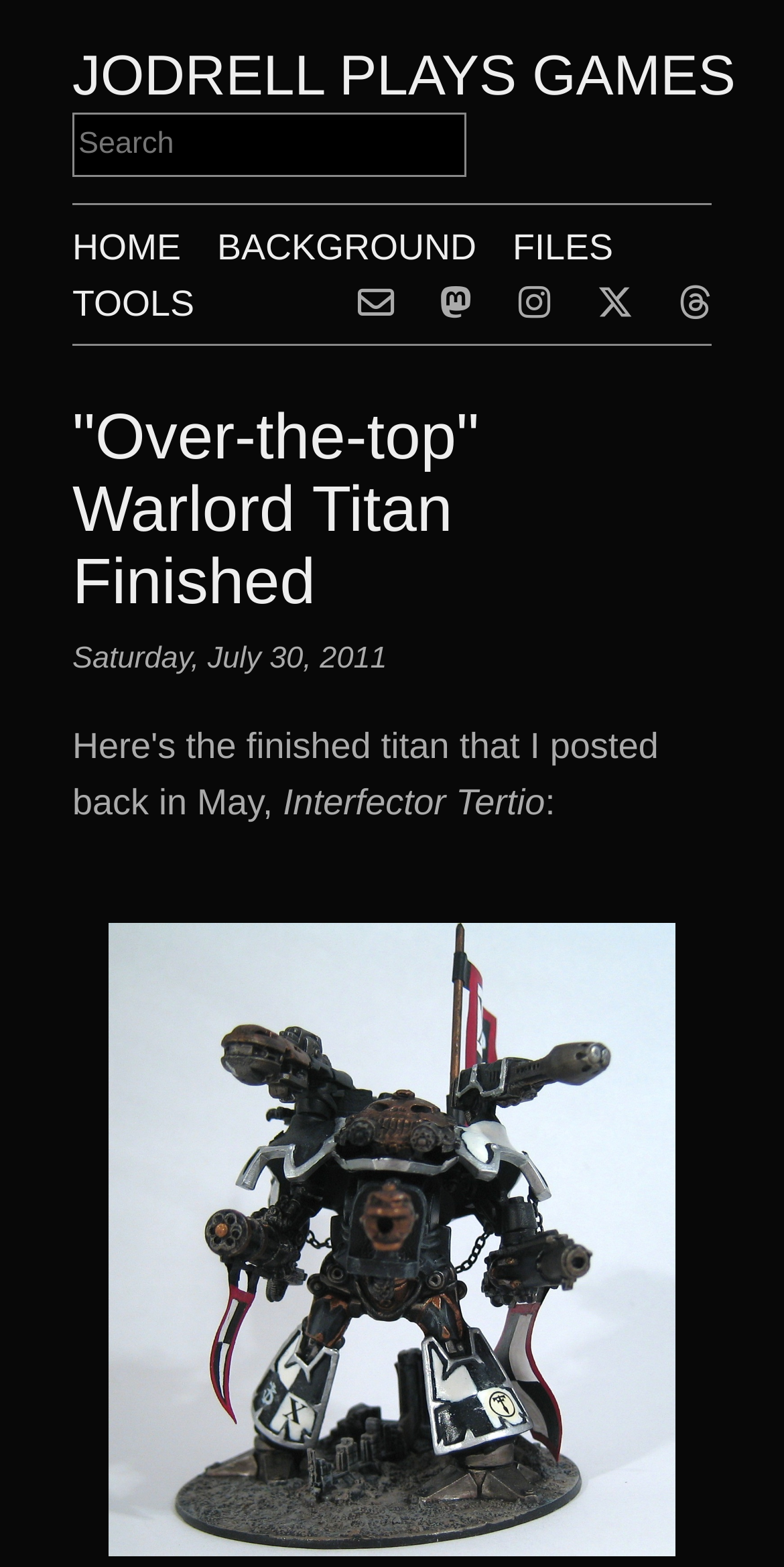Determine the coordinates of the bounding box that should be clicked to complete the instruction: "view threads". The coordinates should be represented by four float numbers between 0 and 1: [left, top, right, bottom].

[0.867, 0.18, 0.908, 0.206]